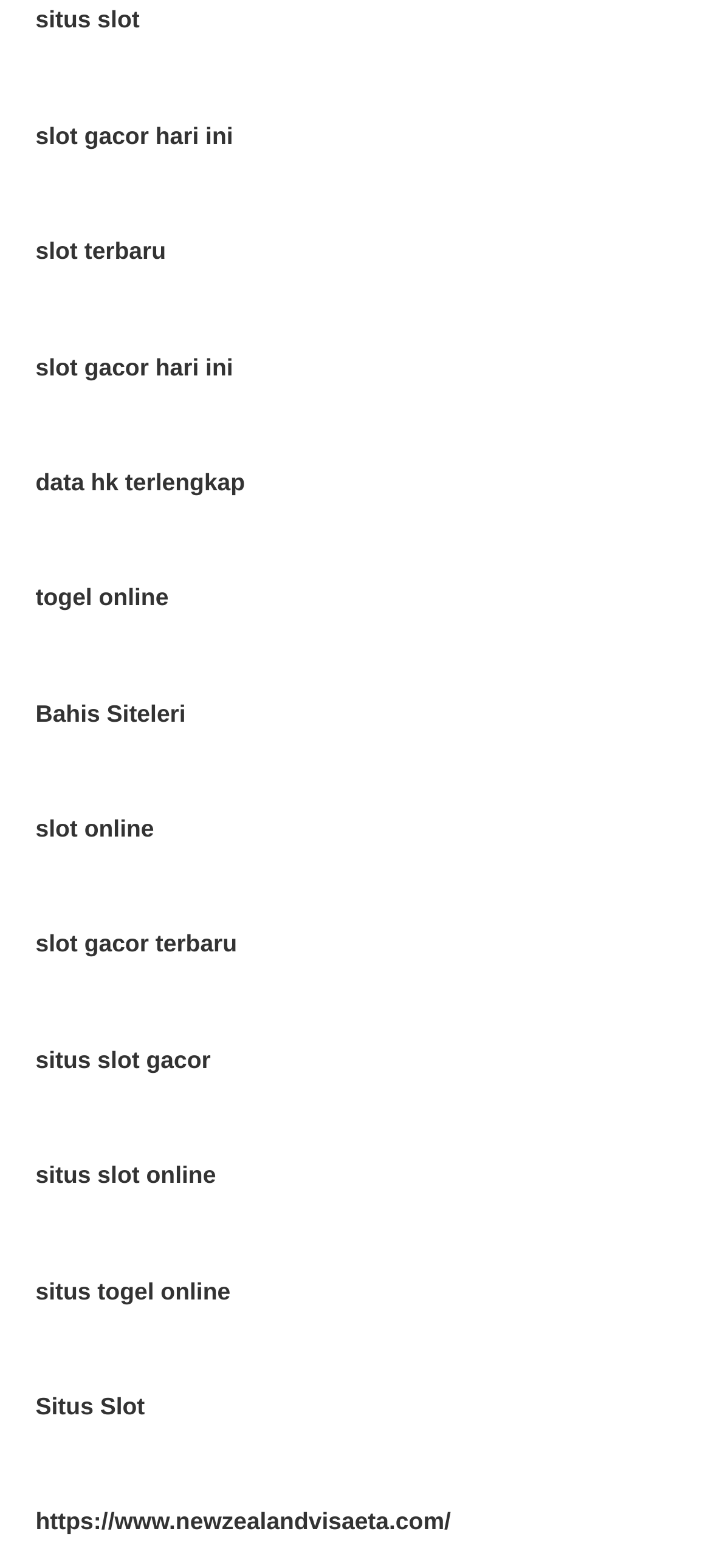Can you specify the bounding box coordinates of the area that needs to be clicked to fulfill the following instruction: "Switch to English"?

None